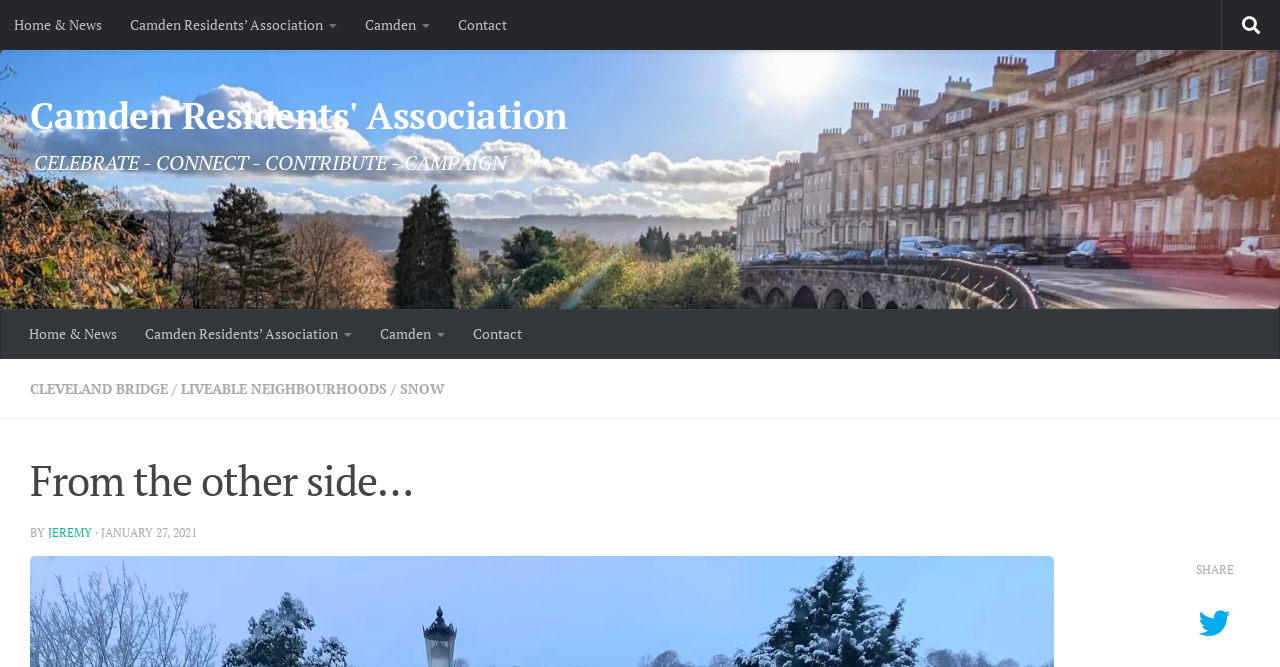Find the bounding box coordinates for the area that must be clicked to perform this action: "Read the article 'From the other side…'".

[0.023, 0.674, 0.977, 0.768]